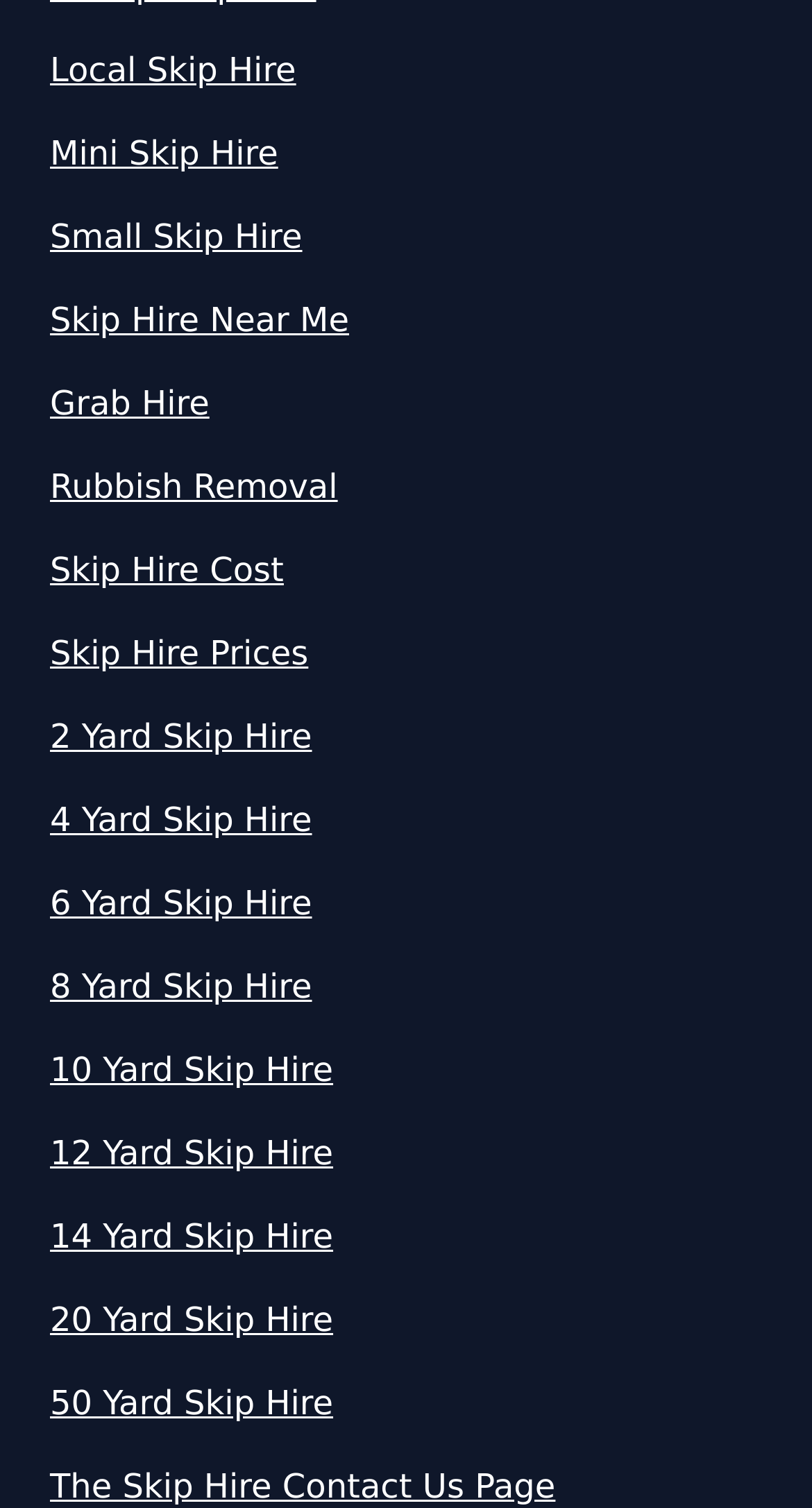Give a one-word or phrase response to the following question: What is the main topic of this webpage?

Skip hire